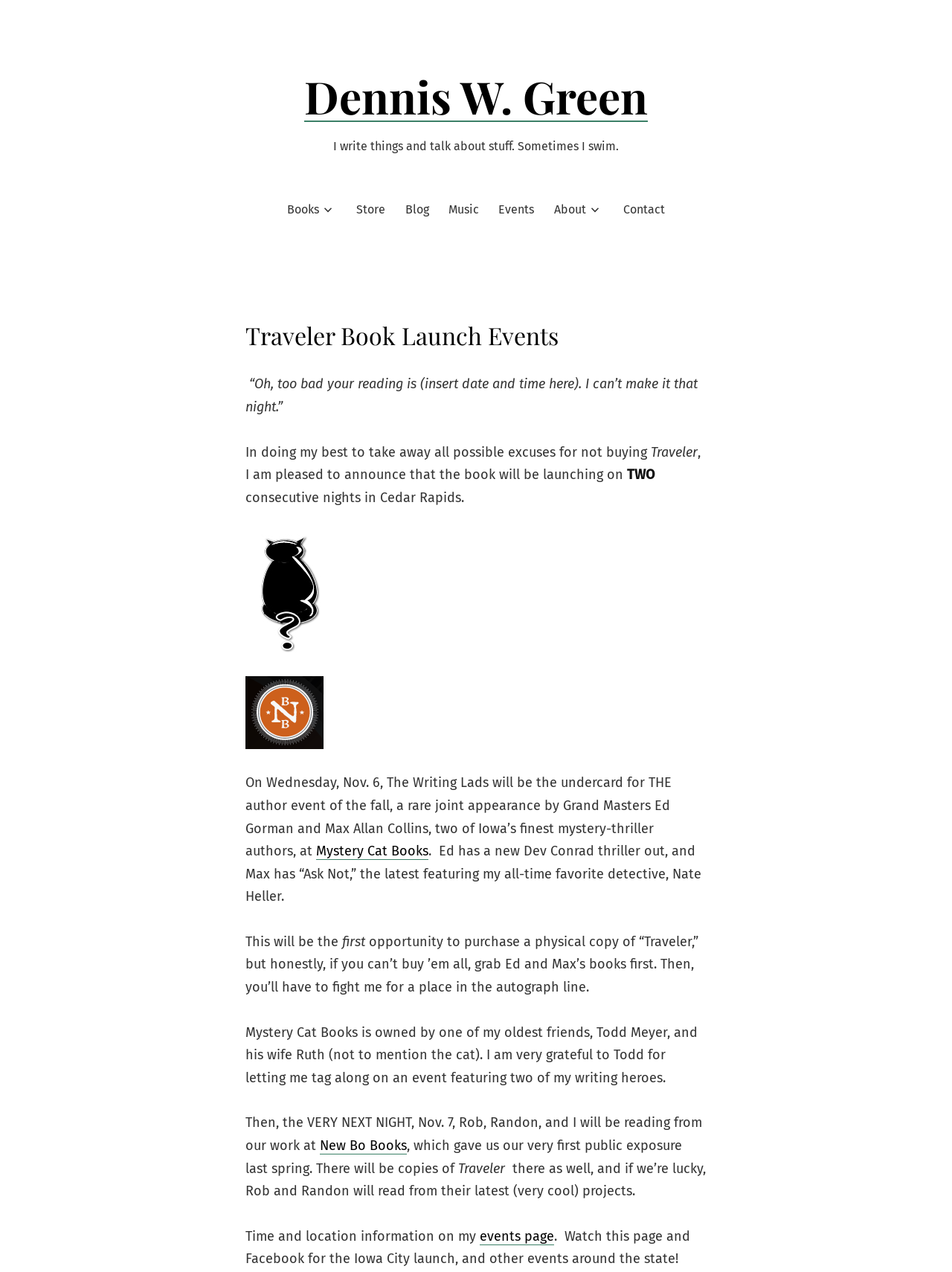Explain the webpage in detail, including its primary components.

The webpage is about author Dennis W. Green's book launch events for his book "Traveler". At the top, there is a link to the author's name, followed by a brief description of himself. Below this, there is a navigation menu with links to different sections of the website, including "Books", "Store", "Blog", "Music", "Events", and "About".

The main content of the page is a blog post announcing the book launch events. The post is divided into two sections, with the first section describing the event on November 6 at Mystery Cat Books, where Dennis W. Green will be appearing alongside two other authors, Ed Gorman and Max Allan Collins. The post mentions that this will be the first opportunity to purchase a physical copy of "Traveler".

The second section of the post describes the event on November 7 at New Bo Books, where Dennis W. Green will be reading from his work alongside two other authors, Rob and Randon. The post mentions that copies of "Traveler" will be available at this event as well.

Throughout the post, there are links to other websites, including Mystery Cat Books and New Bo Books. At the bottom of the page, there is a link to the author's events page, where more information about upcoming events can be found.